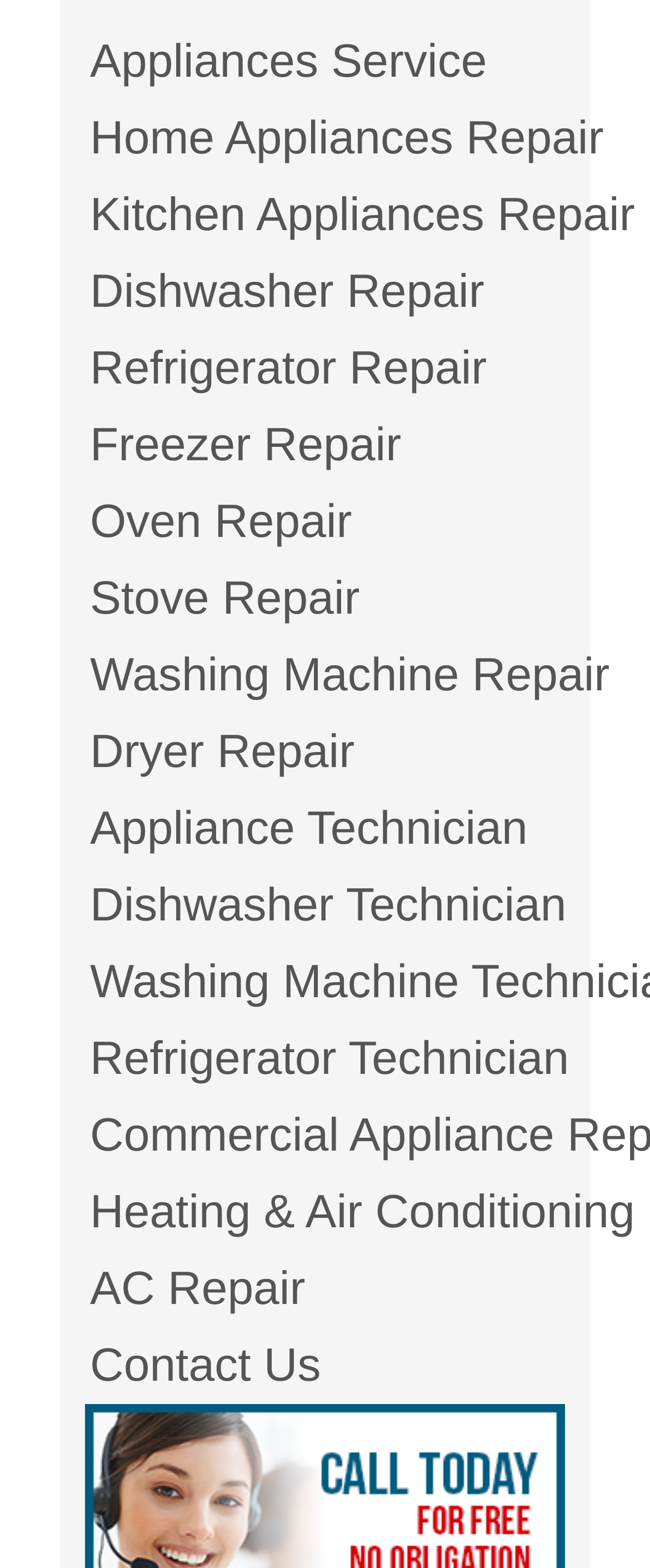Respond to the question with just a single word or phrase: 
What is the first appliance repair service listed?

Appliances Service